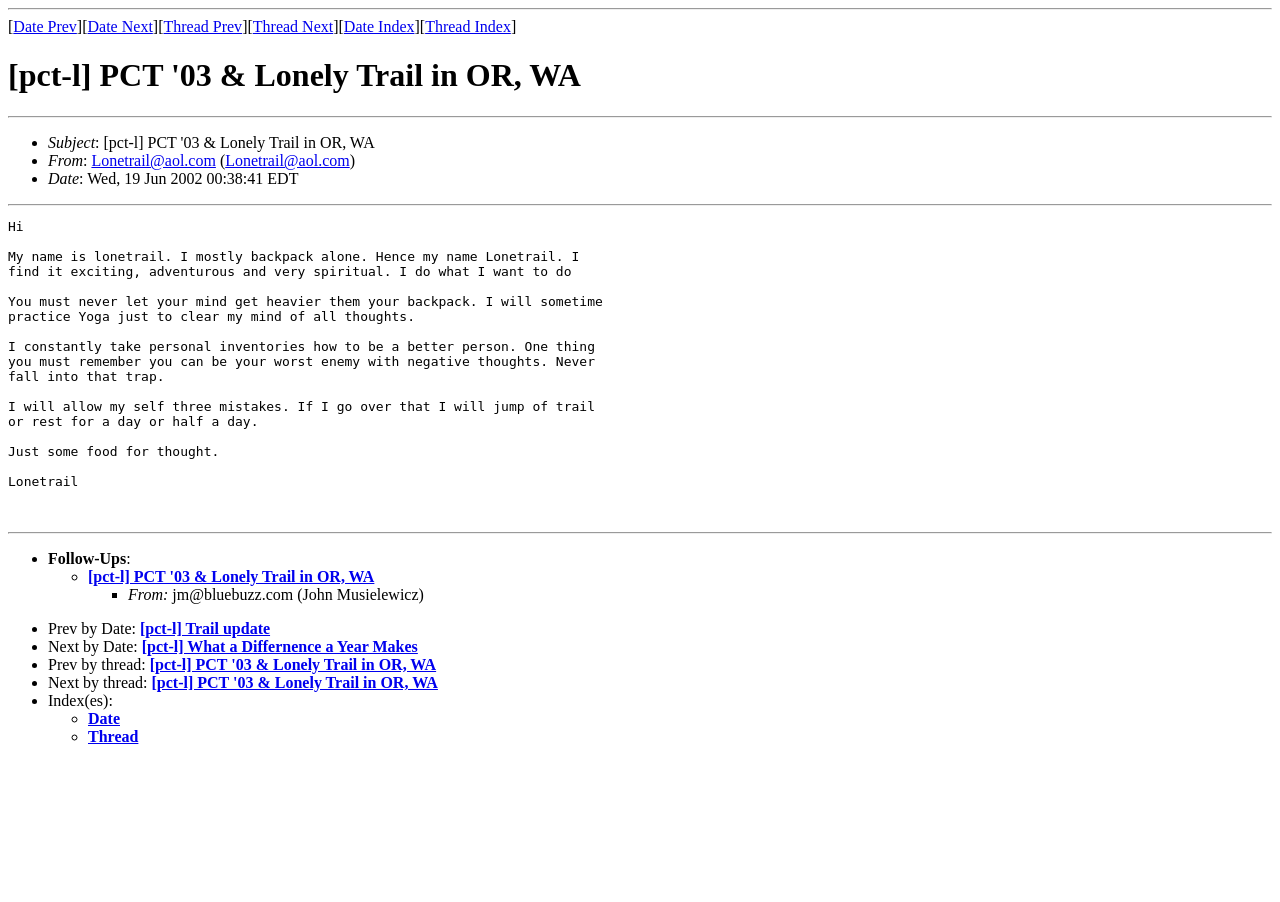What is the subject of the email?
Based on the screenshot, answer the question with a single word or phrase.

PCT '03 & Lonely Trail in OR, WA